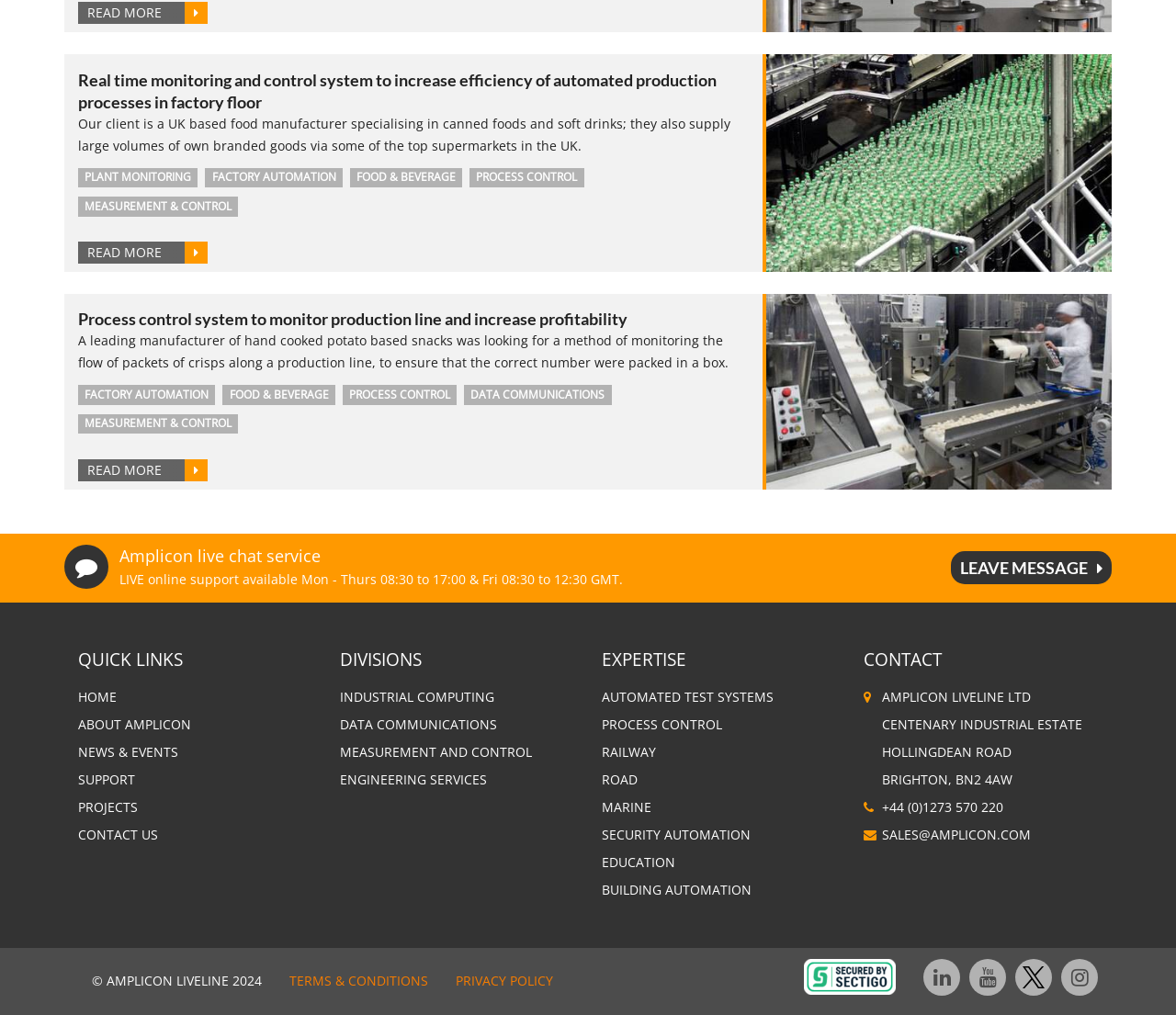What is the company's location?
Based on the image, provide a one-word or brief-phrase response.

Brighton